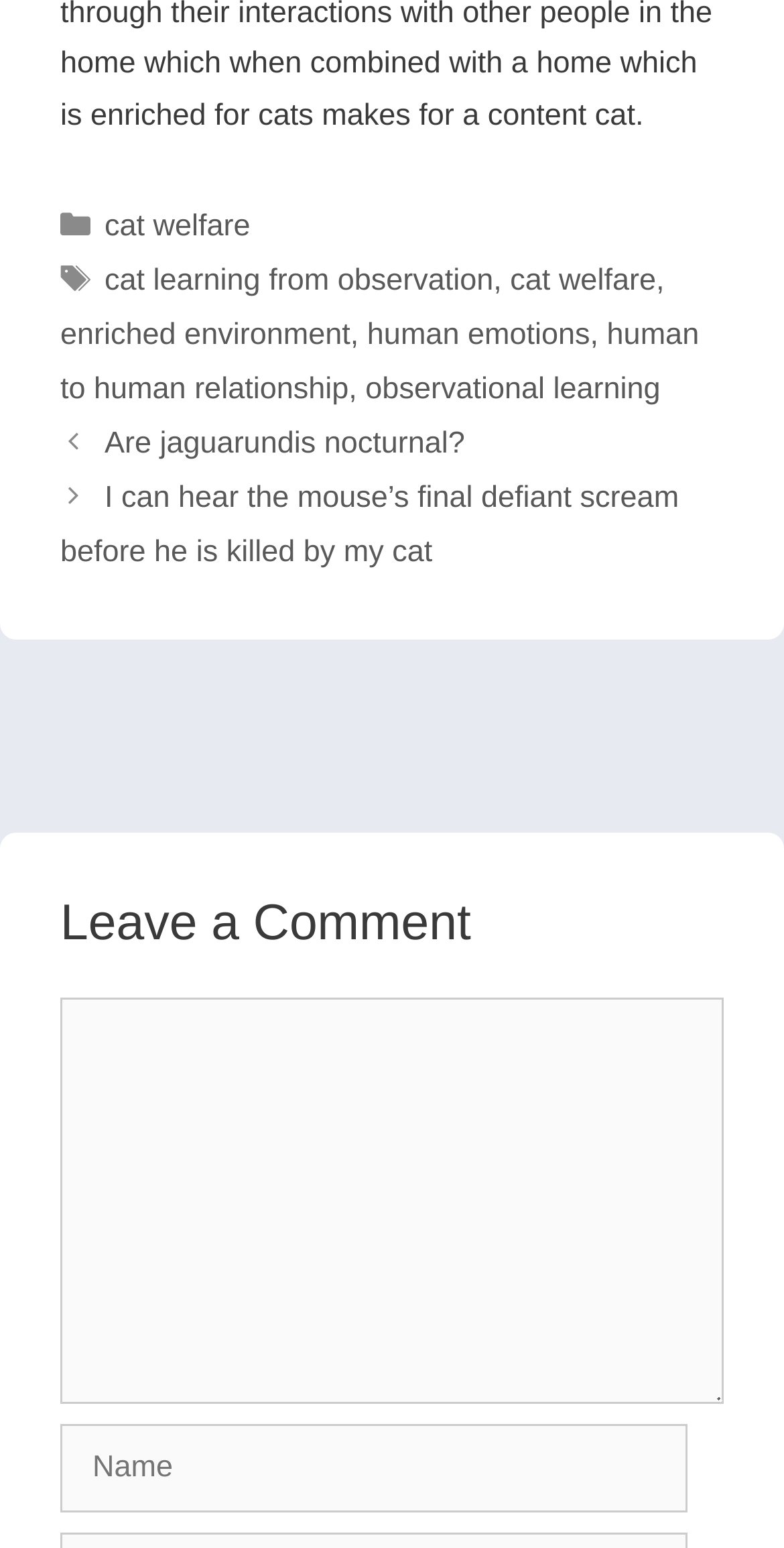Is the 'Name' textbox required?
Give a detailed response to the question by analyzing the screenshot.

The 'Name' textbox has a property 'required: False' which indicates that it is not a required field.